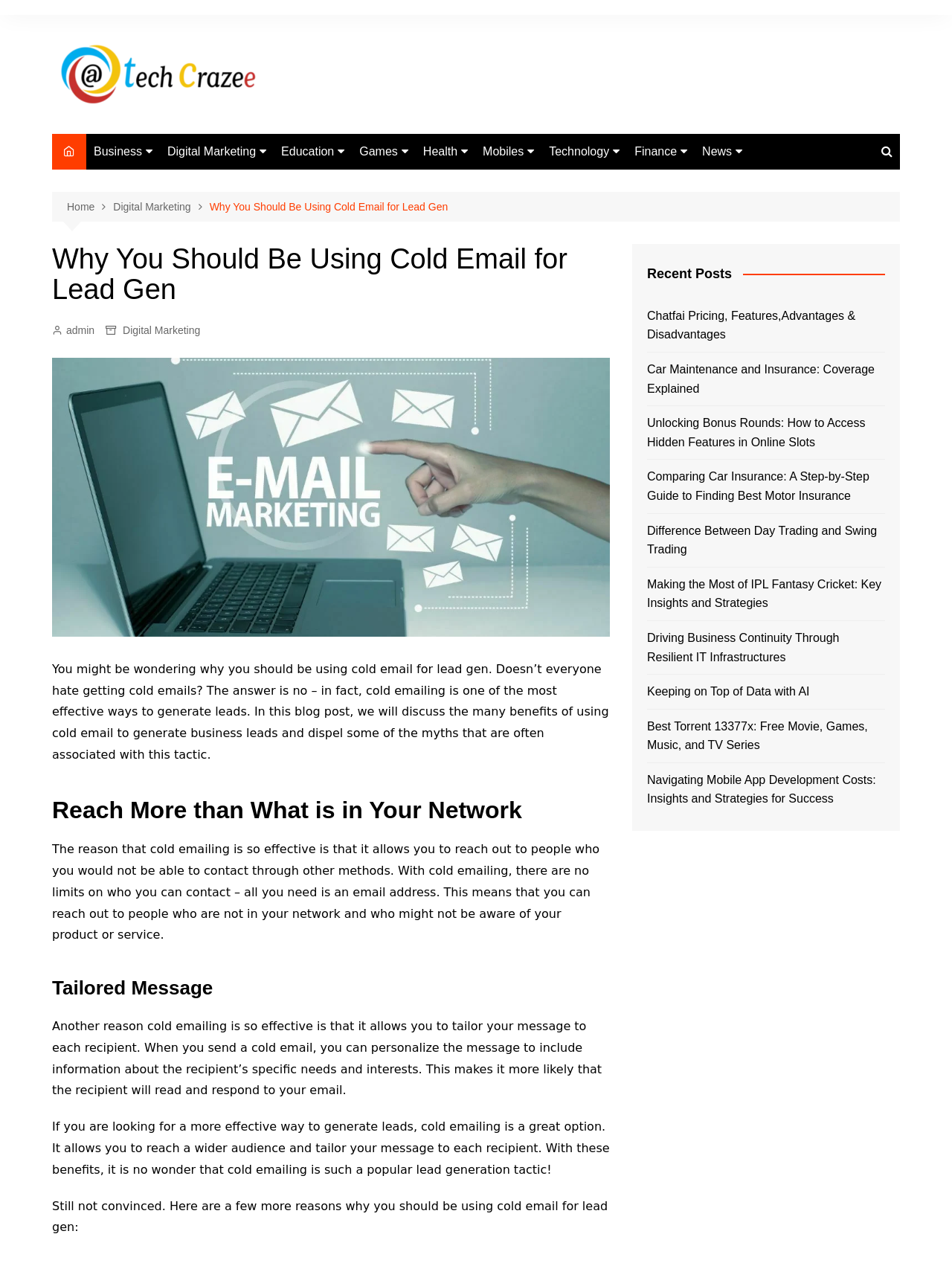What is the main topic of this webpage?
Please provide a detailed and thorough answer to the question.

Based on the webpage content, the main topic is about the effective strategies of using cold email for lead generation, which is also reflected in the webpage title 'Cold Email for Lead Generation, Key Effective Strategies'.